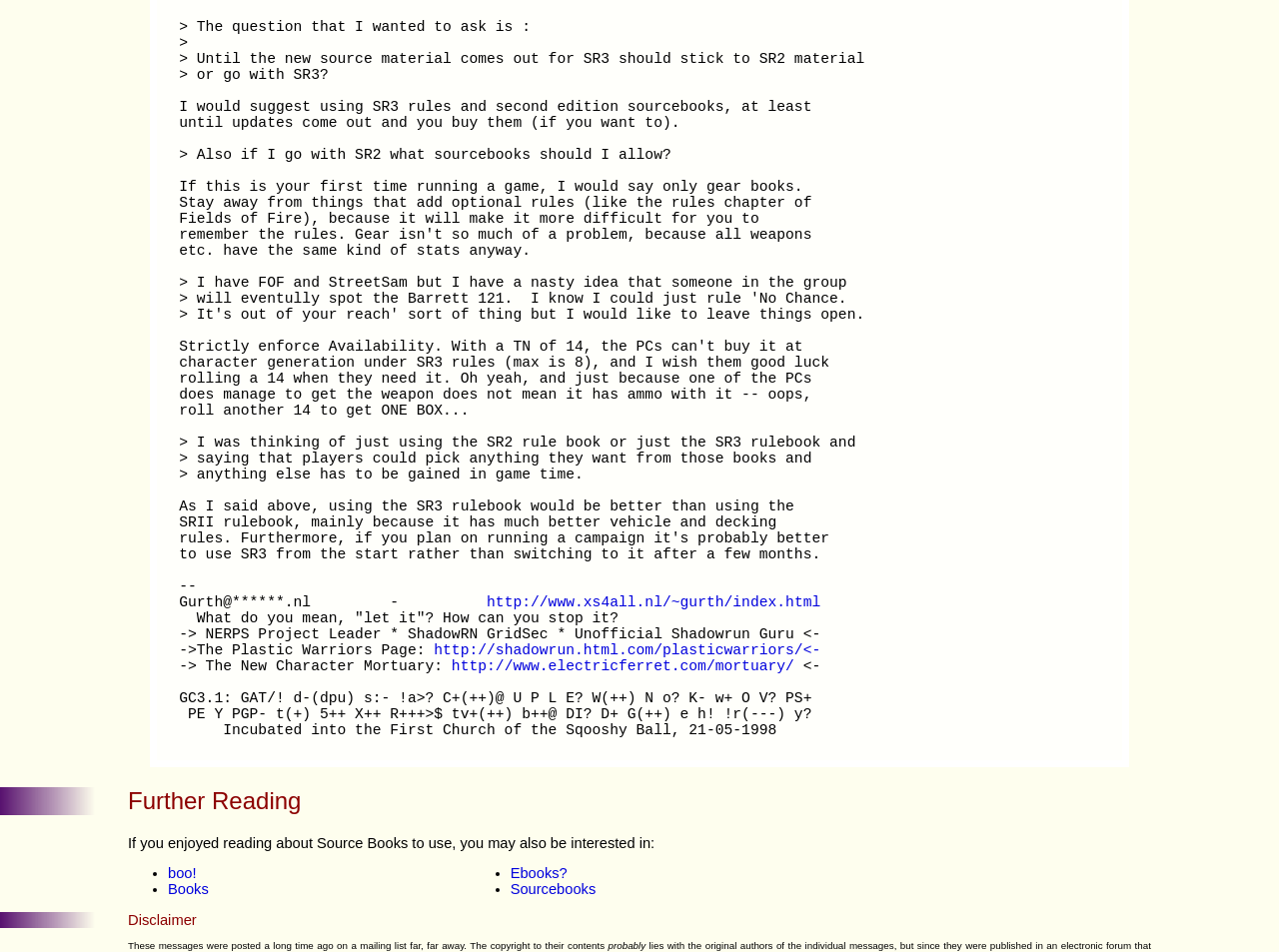Who is the author of the post?
Based on the screenshot, provide a one-word or short-phrase response.

Gurth